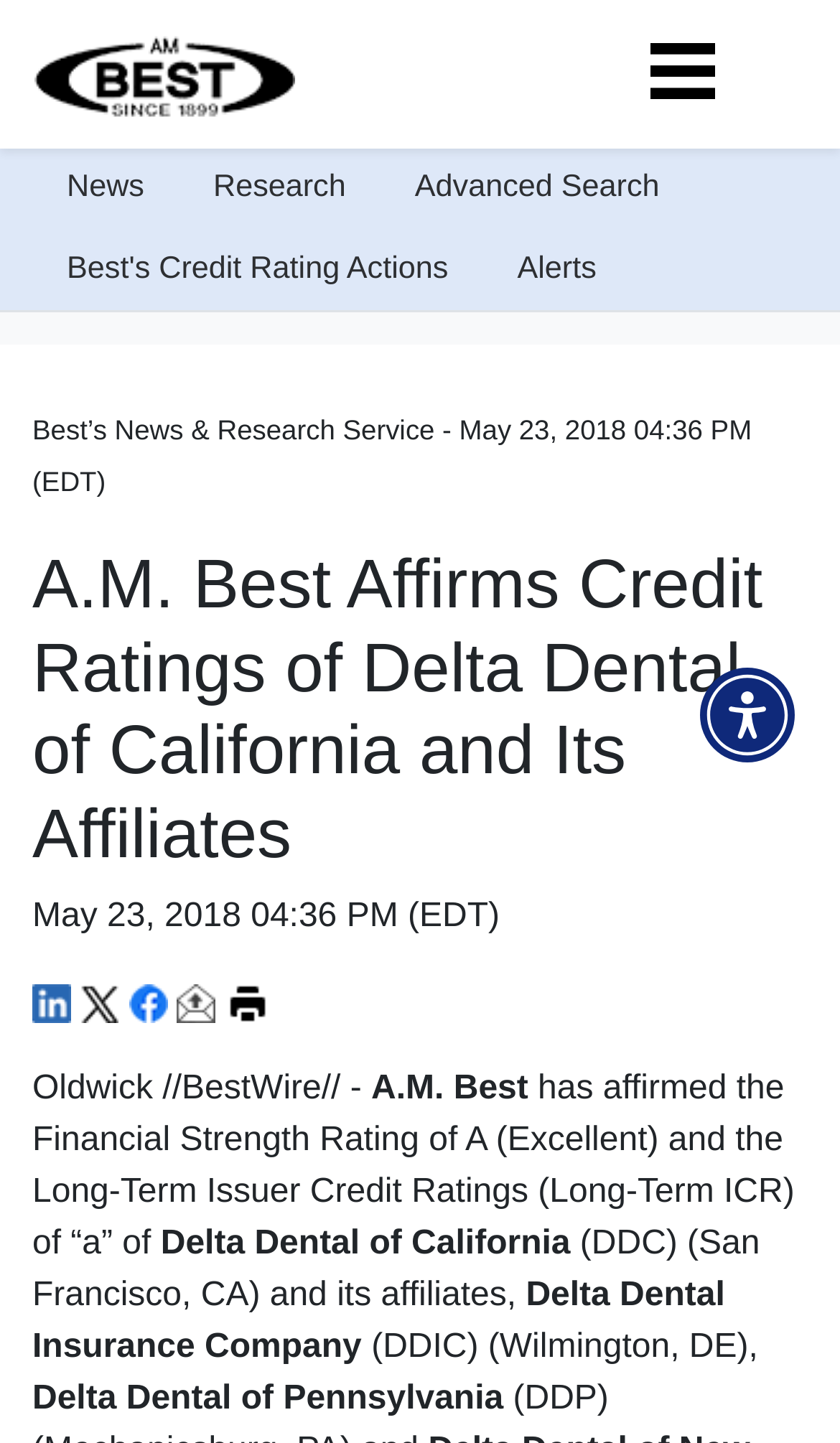Could you indicate the bounding box coordinates of the region to click in order to complete this instruction: "Print the current page".

[0.269, 0.682, 0.32, 0.707]